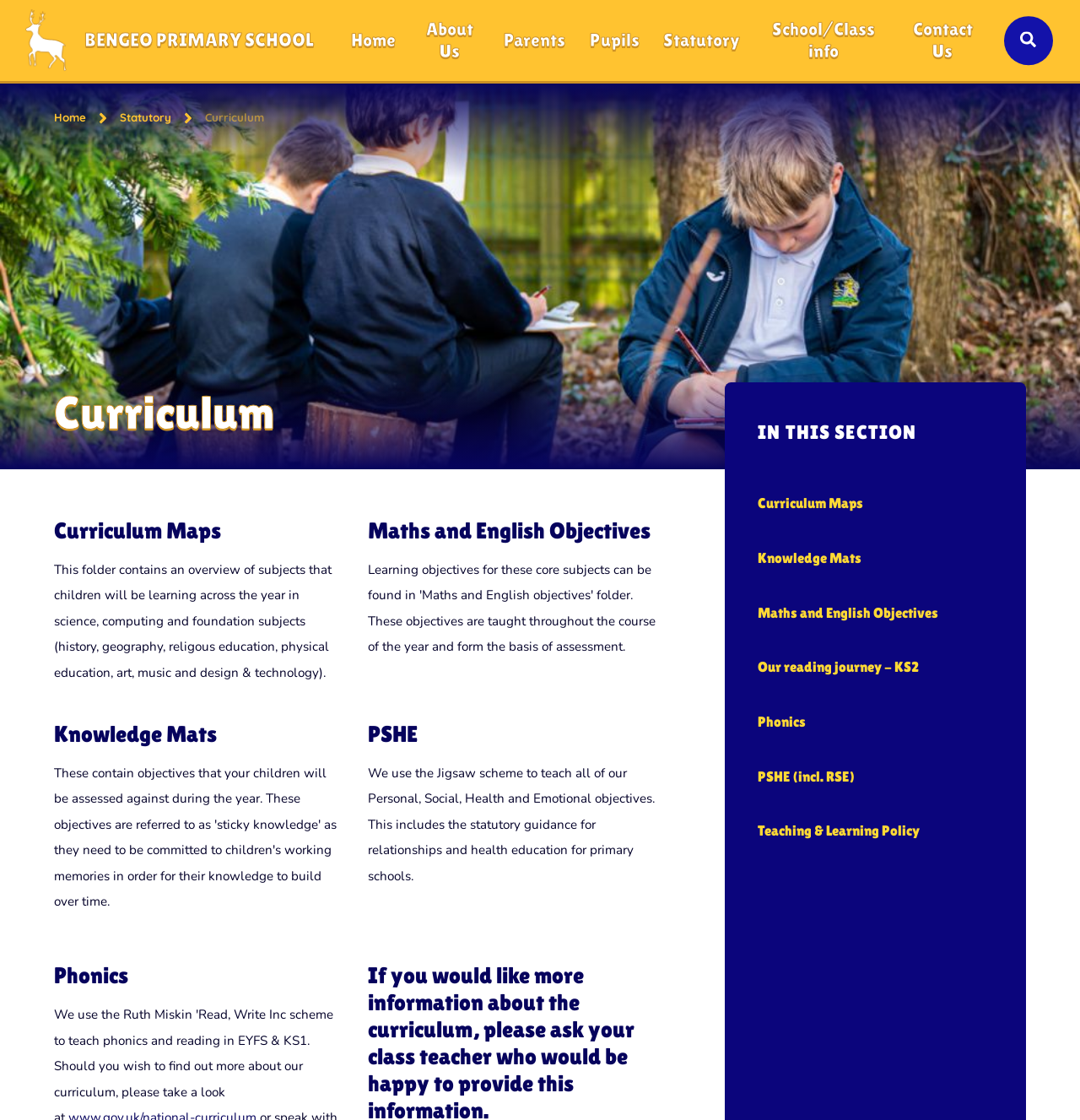Please extract the webpage's main title and generate its text content.

BENGEO PRIMARY SCHOOL